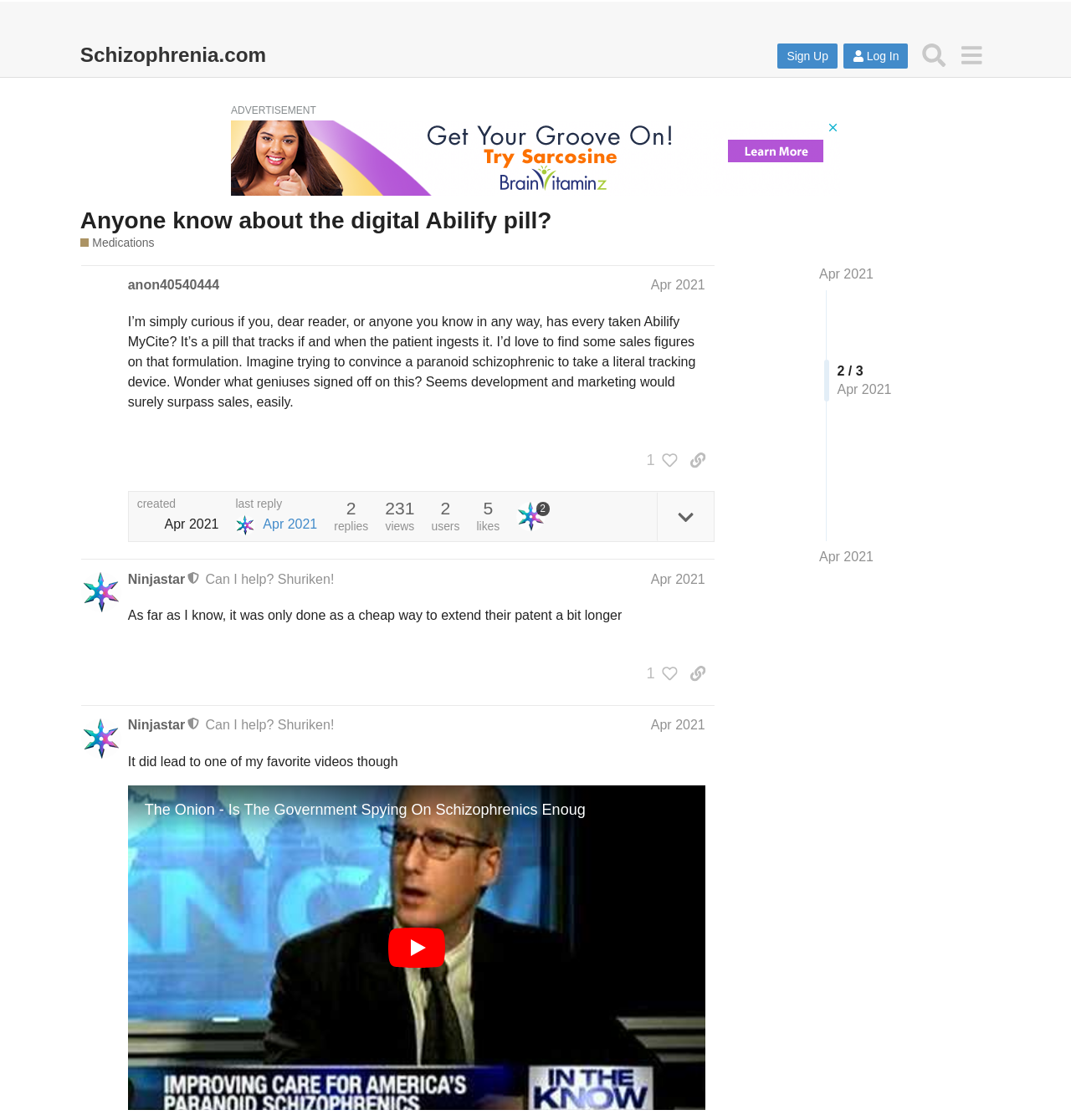Provide an in-depth caption for the contents of the webpage.

This webpage is a forum discussion page on Schizophrenia.com, with a header section at the top containing links to "Schizophrenia.com", "Sign Up", "Log In", and "Search". Below the header, there is an advertisement section with an iframe. 

The main content of the page is a discussion thread with two posts. The first post, by "anon40540444", is located at the top left of the main content area and spans about two-thirds of the width. The post contains a heading with the user's name and the date "Apr 2021", followed by a block of text asking about Abilify MyCite, a pill that tracks when the patient ingests it. Below the text, there are buttons to like the post, copy a link to the post, and view replies. 

To the right of the first post, there is a section displaying the number of replies, views, users, and likes for the post. Below this section, there are links to the next page of replies and a button to view the last reply.

The second post, by "Ninjastar", a moderator, is located below the first post and spans about two-thirds of the width. The post contains a heading with the user's name, a moderator badge, and the date "Apr 2021", followed by a block of text responding to the first post. Below the text, there are buttons to like the post, copy a link to the post, and view replies. 

At the bottom of the page, there is a link to the next page of posts. Throughout the page, there are various images, including icons for links, buttons, and the moderator badge.